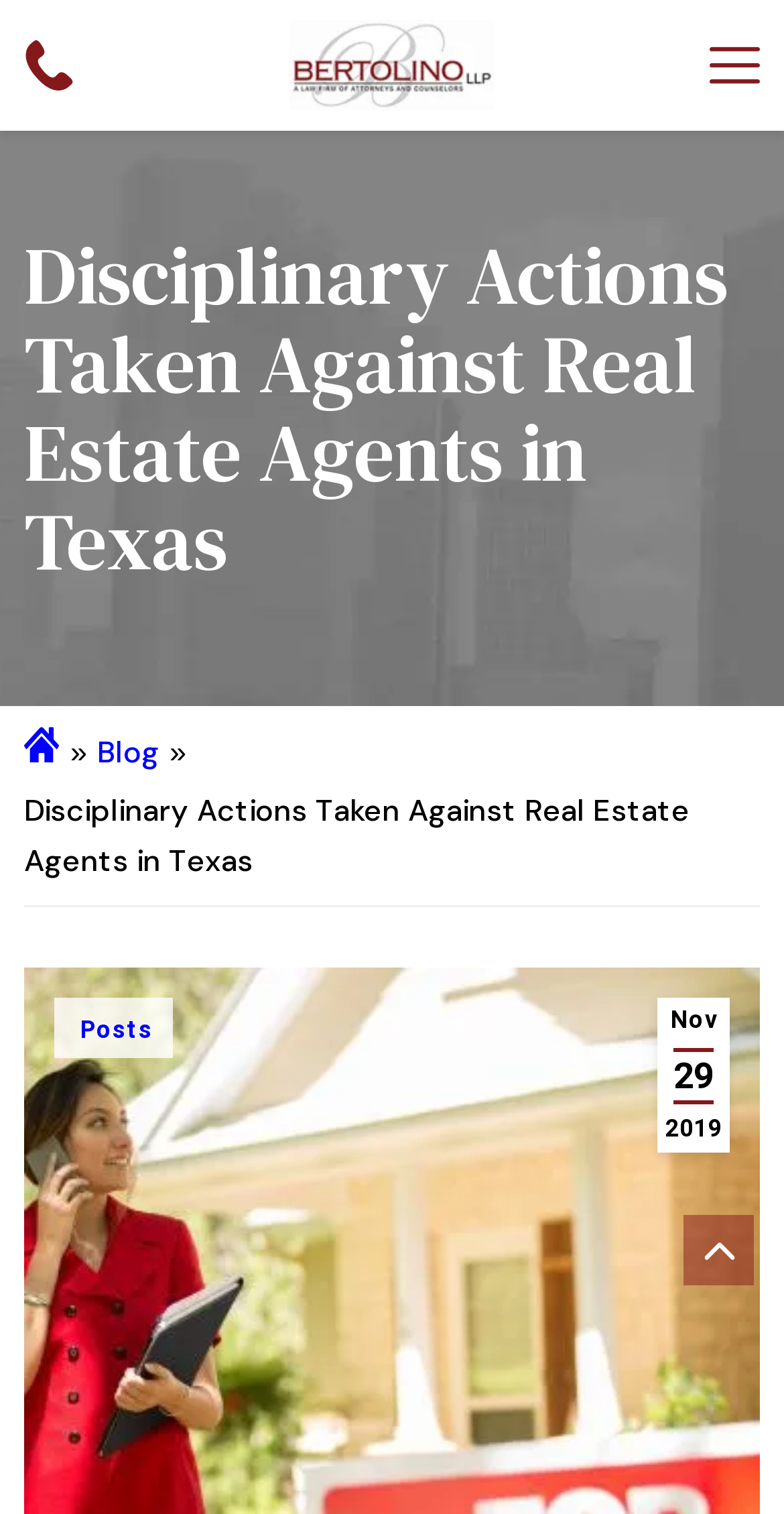Using the provided element description "title="Bertolino LLP Law Firm"", determine the bounding box coordinates of the UI element.

[0.295, 0.013, 0.705, 0.073]